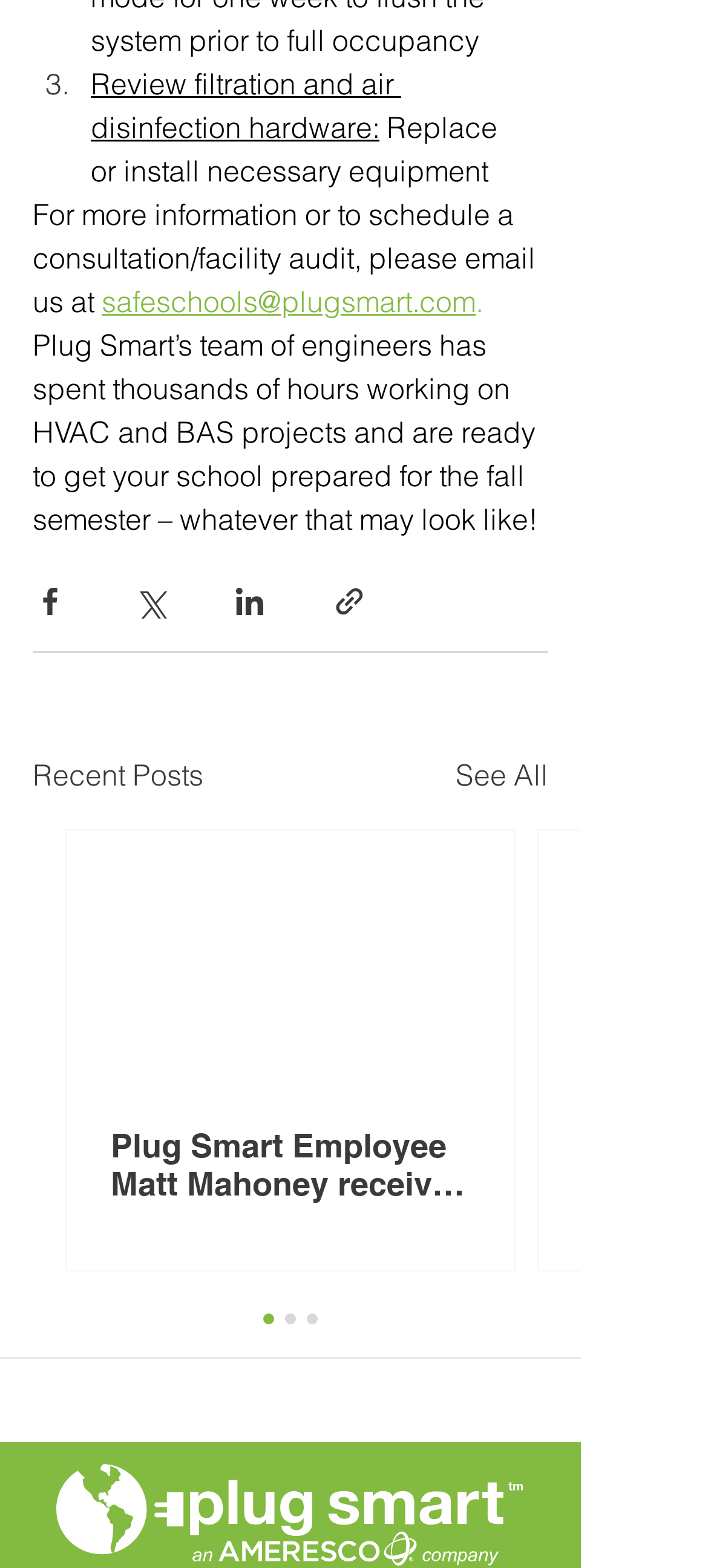How many social media platforms can you share via?
Answer the question using a single word or phrase, according to the image.

4